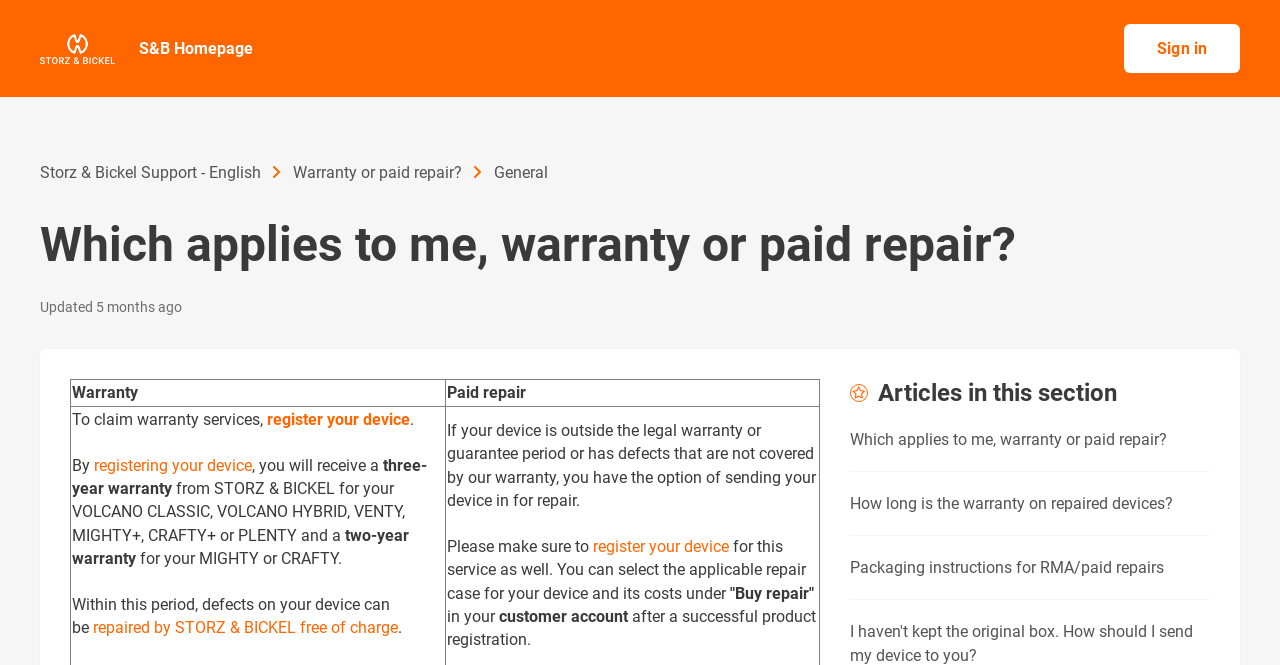Locate the UI element described by Packaging instructions for RMA/paid repairs and provide its bounding box coordinates. Use the format (top-left x, top-left y, bottom-right x, bottom-right y) with all values as floating point numbers between 0 and 1.

[0.664, 0.84, 0.909, 0.868]